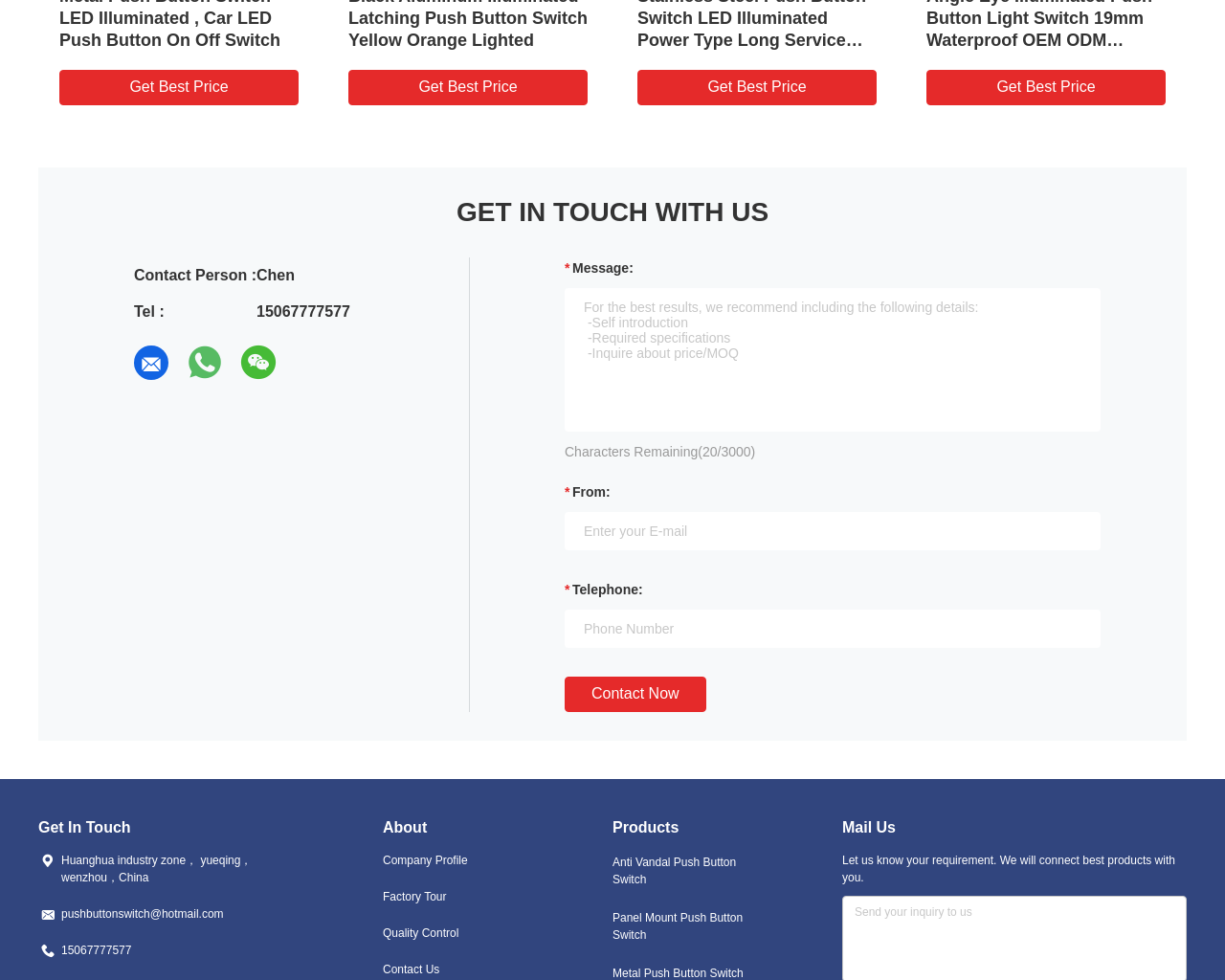What is the contact person's name?
Analyze the image and provide a thorough answer to the question.

The contact person's name can be found in the table with the rowheader 'Contact Person :' and the corresponding gridcell contains the text 'Chen'.